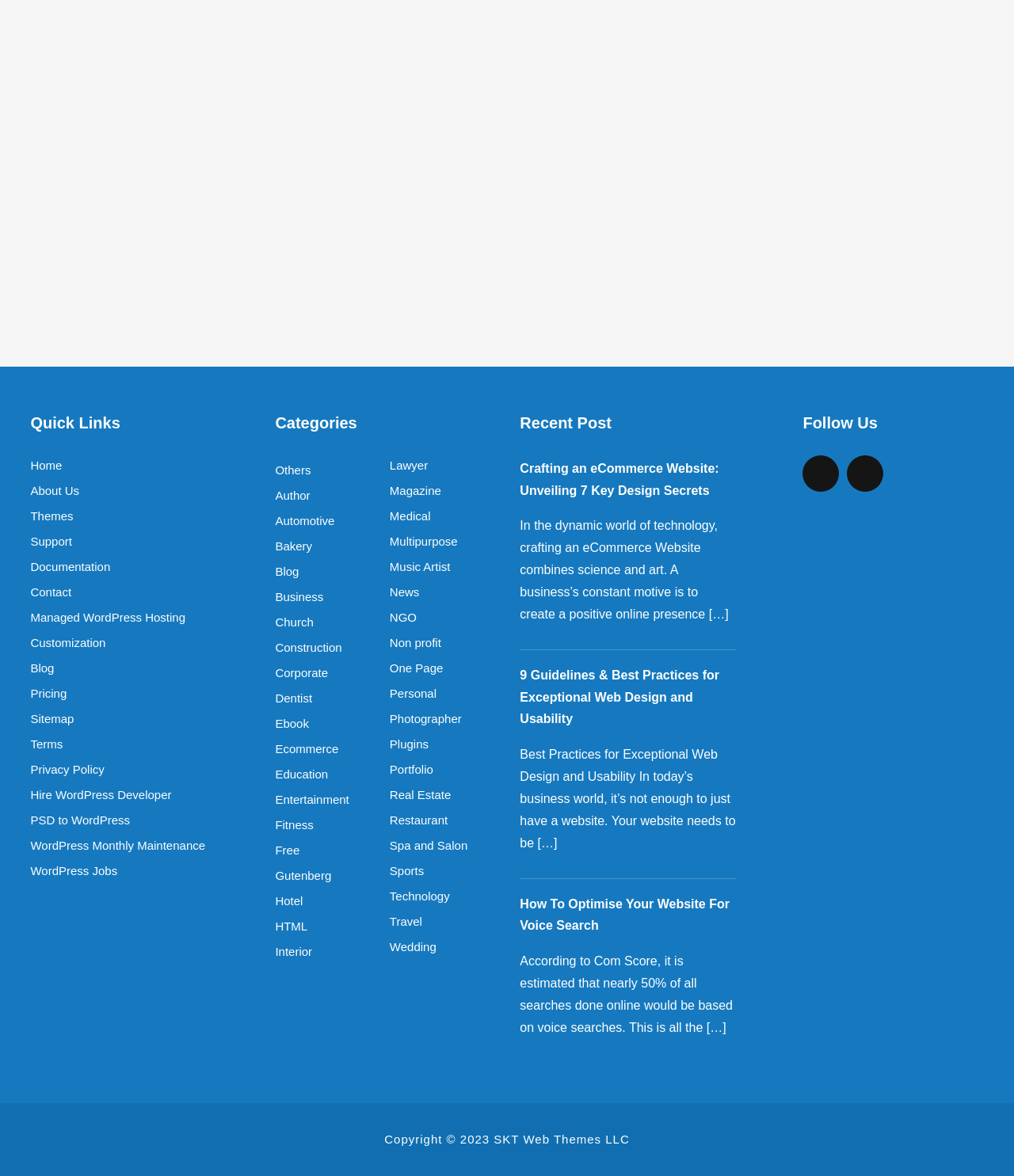How many categories are listed on the webpage?
Provide an in-depth and detailed answer to the question.

There are 27 links listed under the heading 'Categories', which suggests that there are 27 categories of websites or themes available.